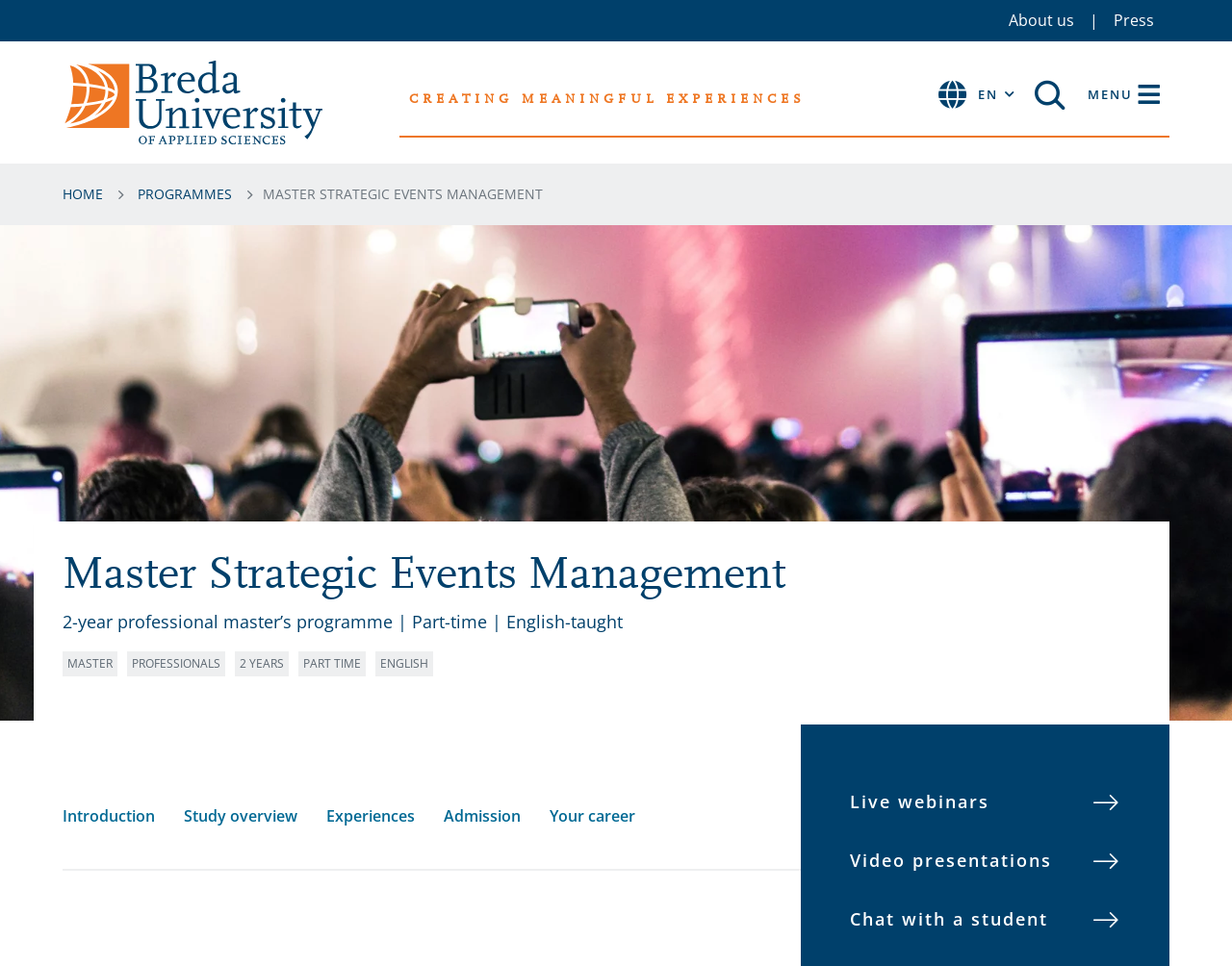Find the headline of the webpage and generate its text content.

Master Strategic Events Management